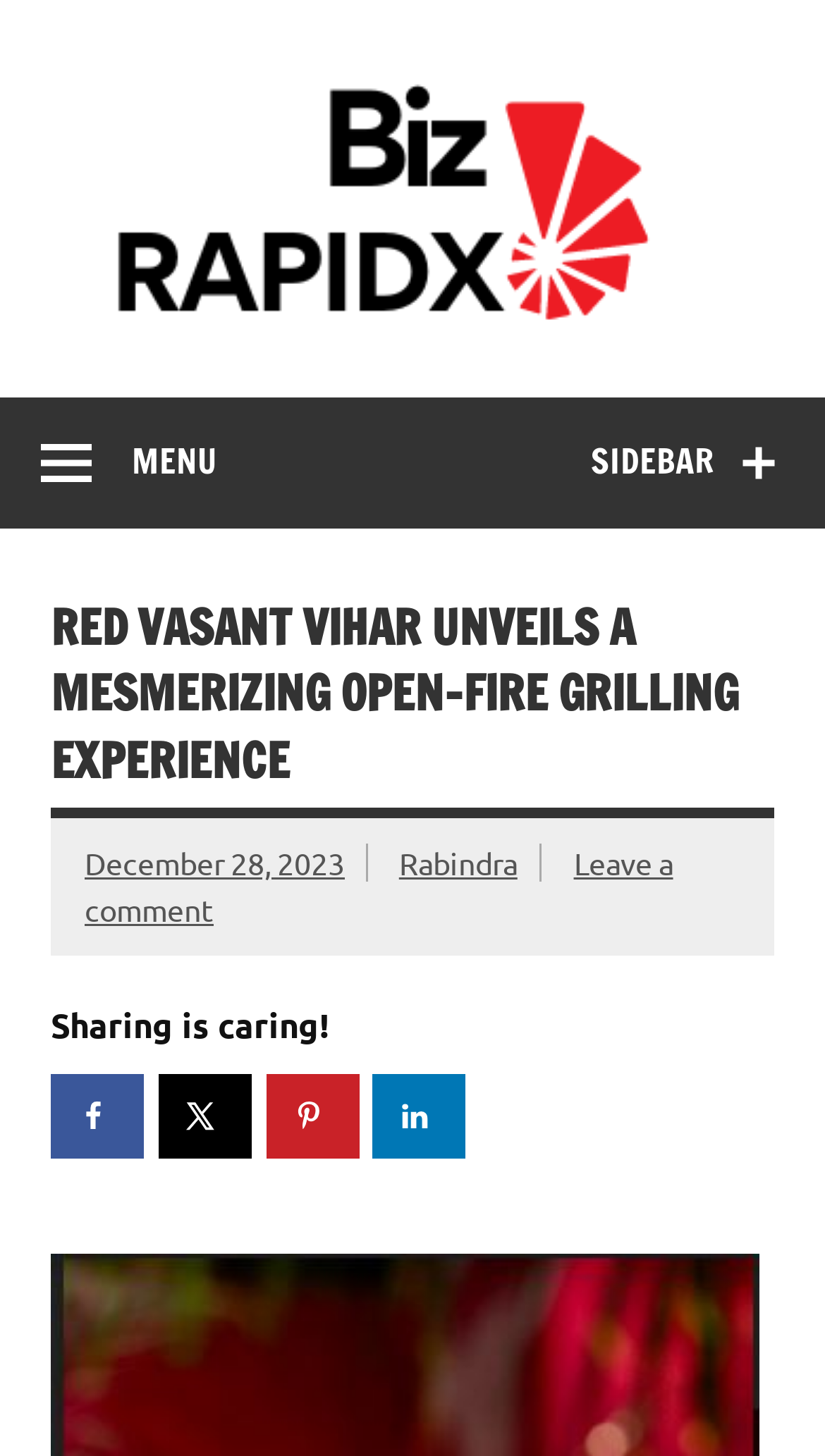Using the webpage screenshot, locate the HTML element that fits the following description and provide its bounding box: "Biz RapidX".

[0.5, 0.216, 0.856, 0.283]